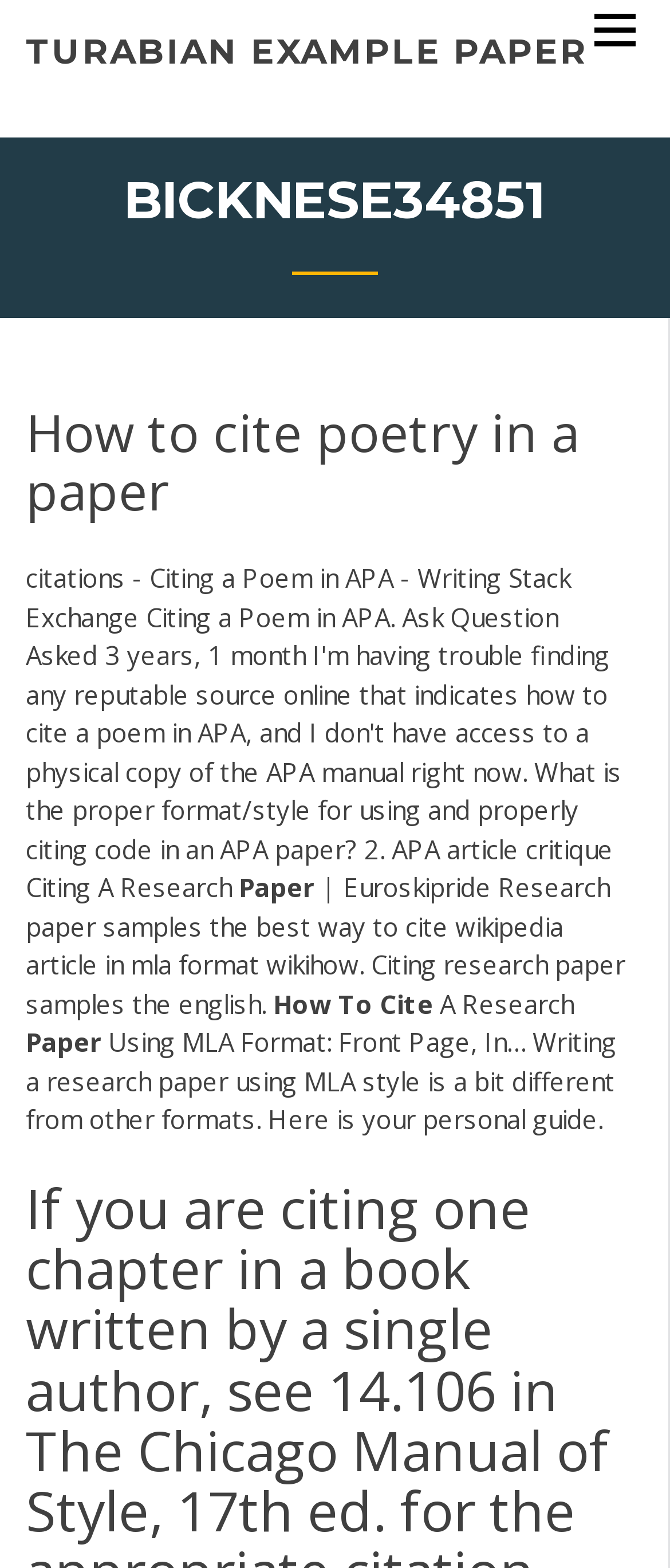What format is mentioned for writing a research paper?
Look at the image and respond to the question as thoroughly as possible.

I found a static text element with the text 'Using MLA Format: Front Page, In…' at coordinates [0.151, 0.653, 0.785, 0.675]. This indicates that the webpage mentions MLA Format as a format for writing a research paper.